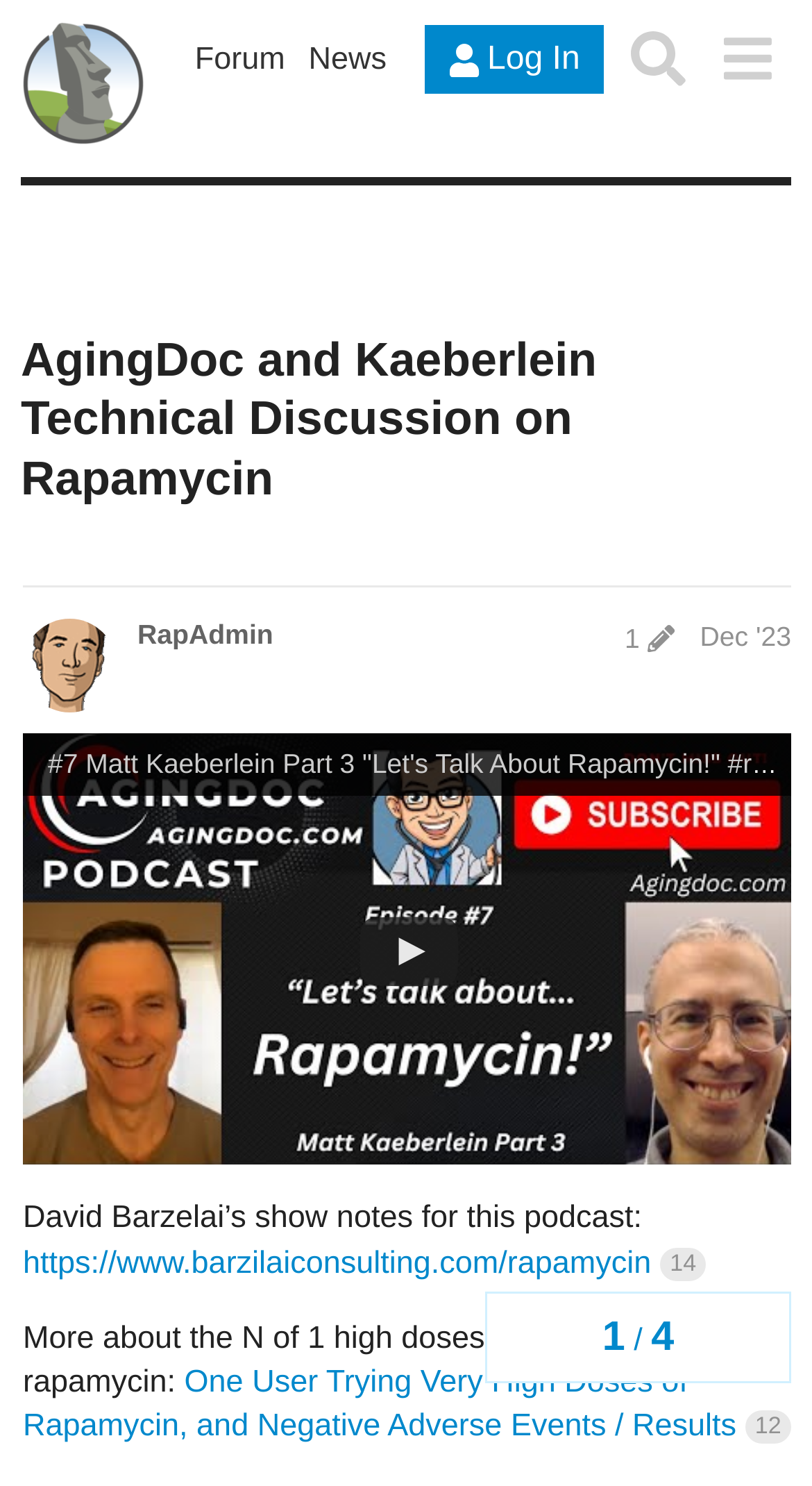Please give a succinct answer to the question in one word or phrase:
How many clicks did the link 'https://www.barzilaiconsulting.com/rapamycin' get?

14